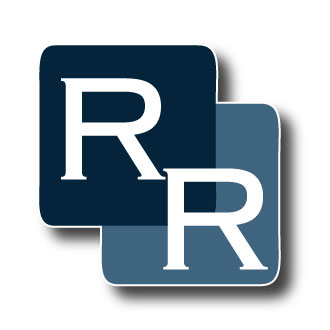Where is Rooney & Rooney, P.A. located?
Look at the screenshot and provide an in-depth answer.

The logo of Rooney & Rooney, P.A. symbolizes the firm's local presence and dedication to serving clients in Vero Beach, Florida, and surrounding areas, which implies that Rooney & Rooney, P.A. is located in Vero Beach, Florida.